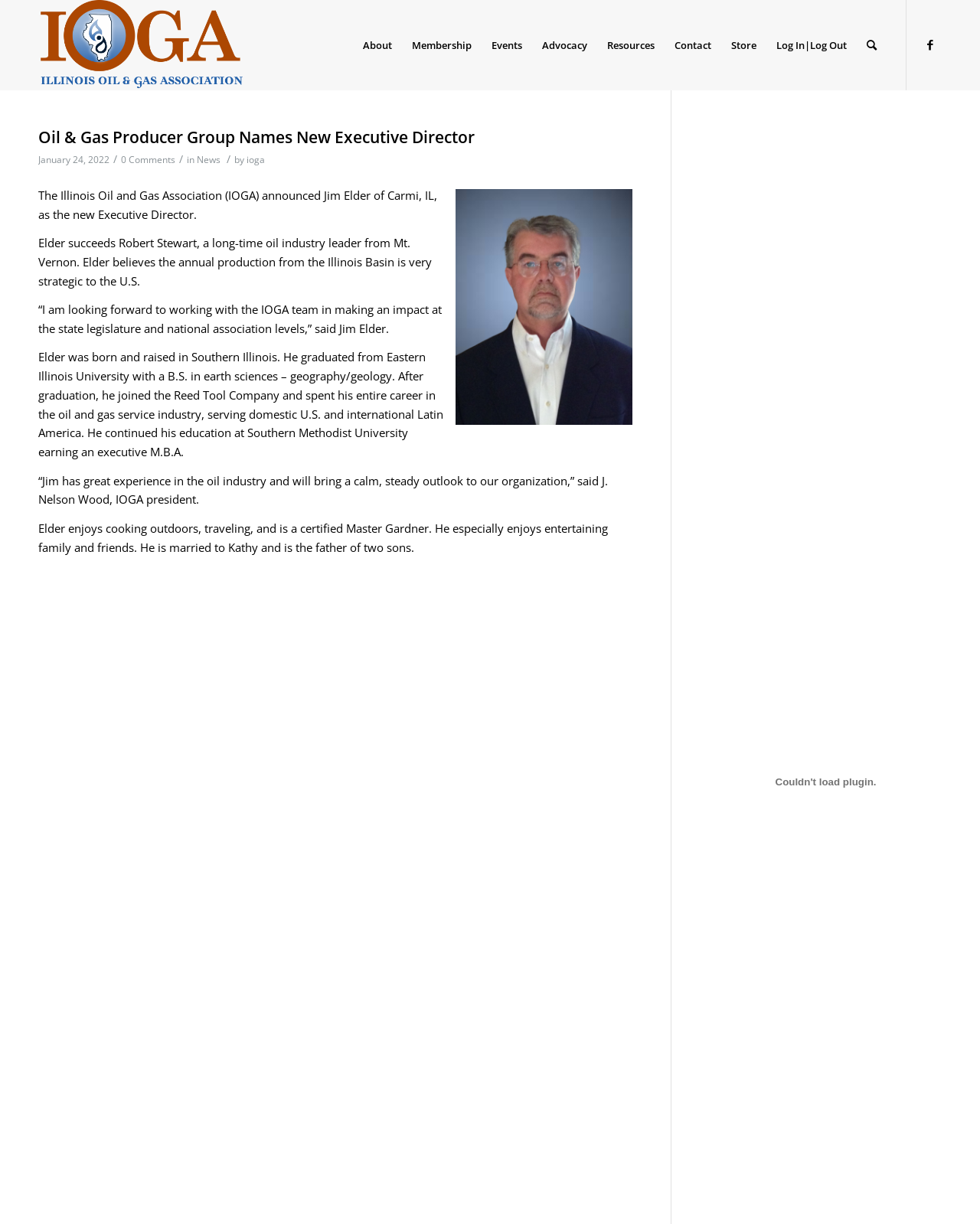Please identify the bounding box coordinates of the element on the webpage that should be clicked to follow this instruction: "Visit the Illinois Oil and Gas Association Facebook page". The bounding box coordinates should be given as four float numbers between 0 and 1, formatted as [left, top, right, bottom].

[0.938, 0.027, 0.961, 0.046]